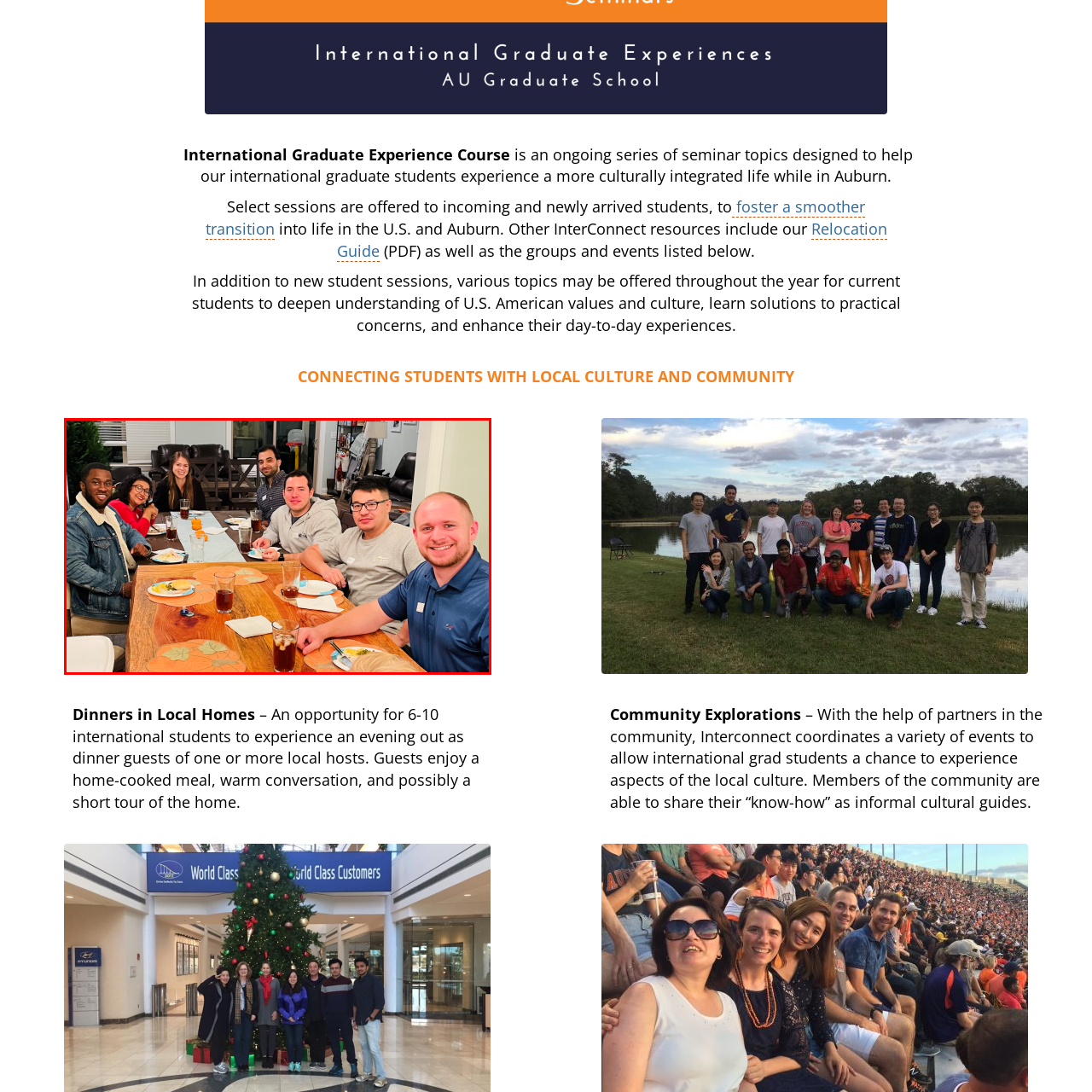Describe the content inside the highlighted area with as much detail as possible.

The image captures a warm gathering of international graduate students enjoying a "Hughes Dinner," an event designed to foster cultural integration and community connections within Auburn. Seated around a beautifully set wooden table, the diverse group shares a home-cooked meal, laughter, and engaging conversation. Each participant, including individuals from various backgrounds, appears relaxed and happy, contributing to a welcoming atmosphere. Several glasses of iced tea line the table, enhancing the friendly vibe of the evening. This dinner not only provides students with a taste of local hospitality but also serves as an opportunity to connect with community hosts, enhancing their cultural experience in the U.S.